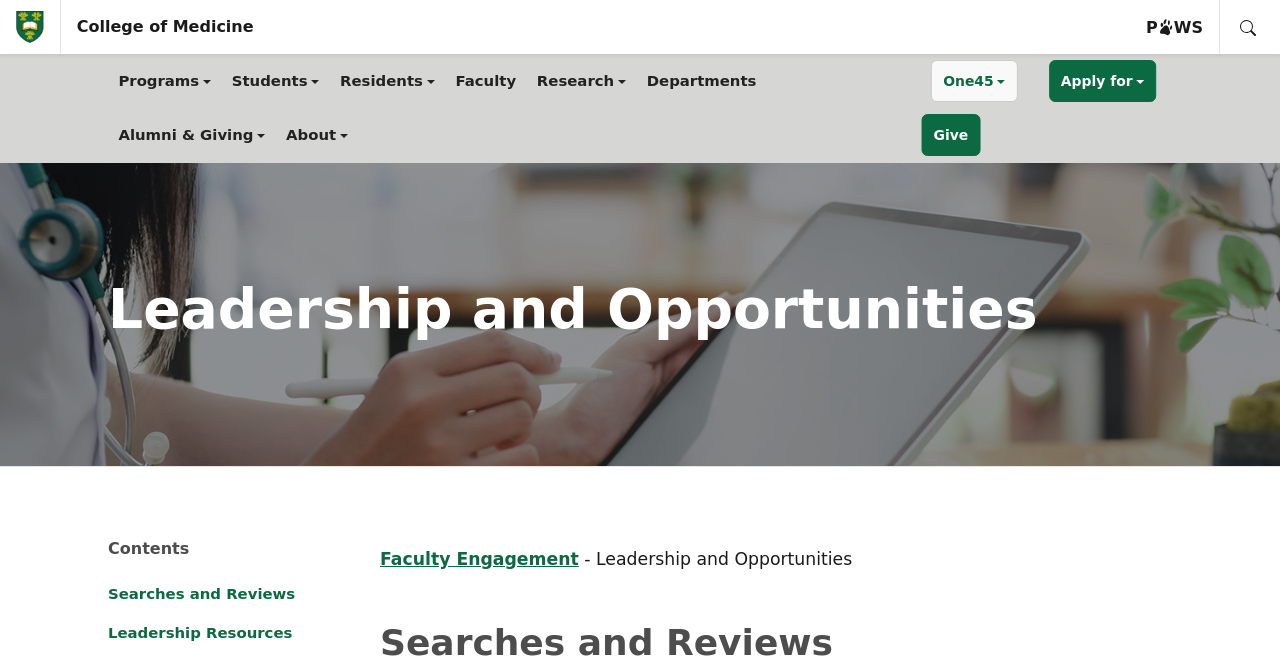Respond to the following question with a brief word or phrase:
What is the purpose of the 'One45' button?

Unknown